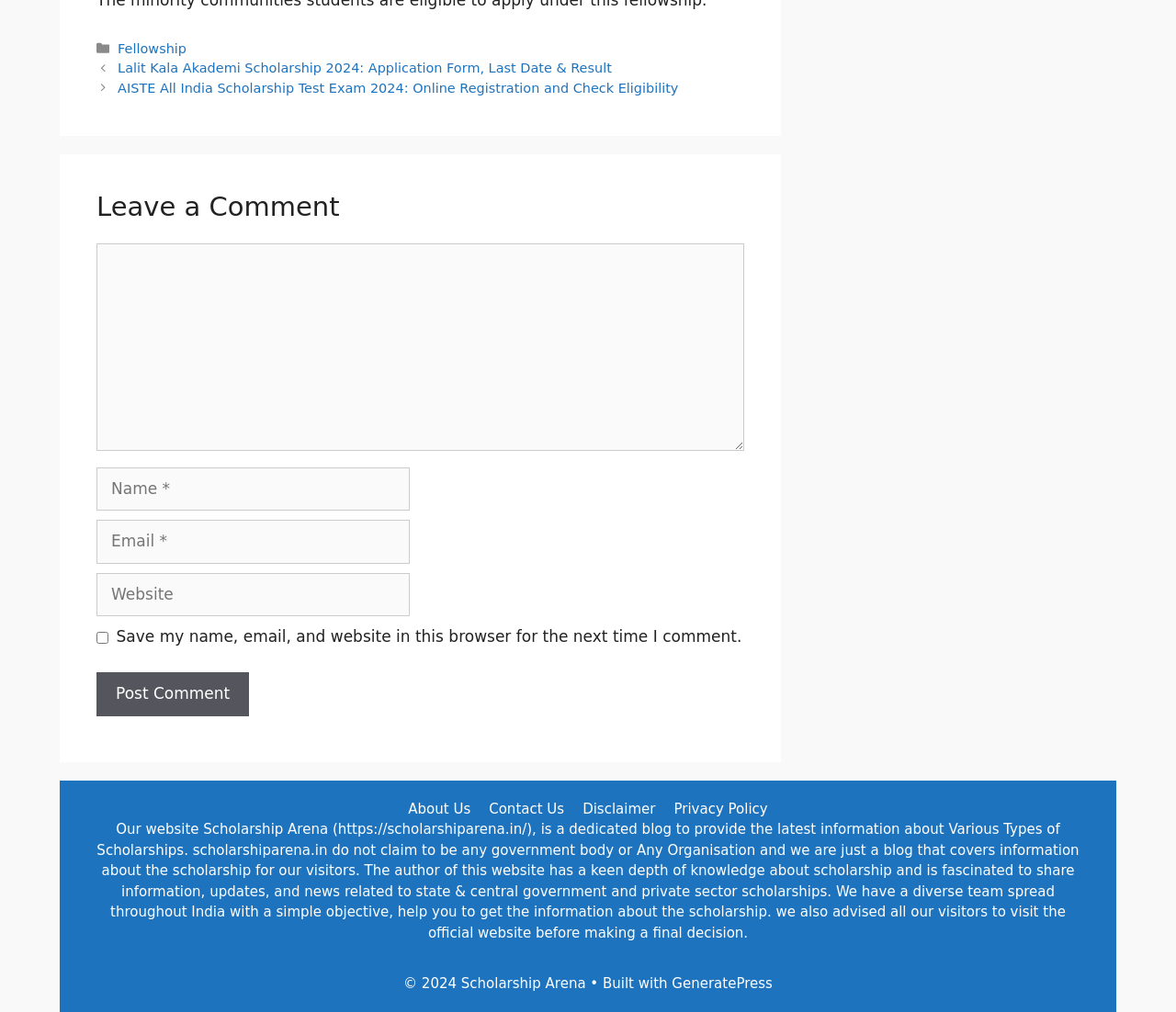Please specify the bounding box coordinates of the clickable region necessary for completing the following instruction: "Mail your query to the mail id". The coordinates must consist of four float numbers between 0 and 1, i.e., [left, top, right, bottom].

[0.338, 0.488, 0.553, 0.506]